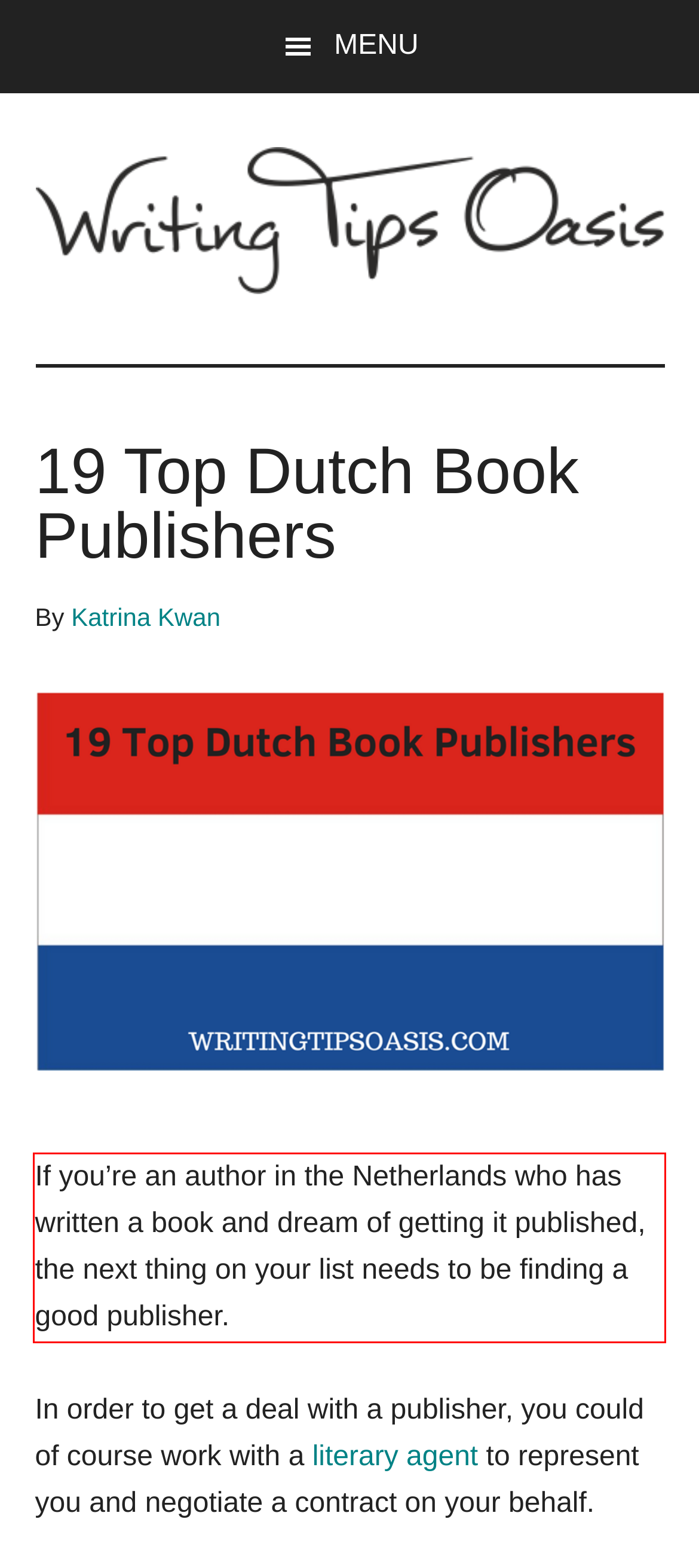Perform OCR on the text inside the red-bordered box in the provided screenshot and output the content.

If you’re an author in the Netherlands who has written a book and dream of getting it published, the next thing on your list needs to be finding a good publisher.